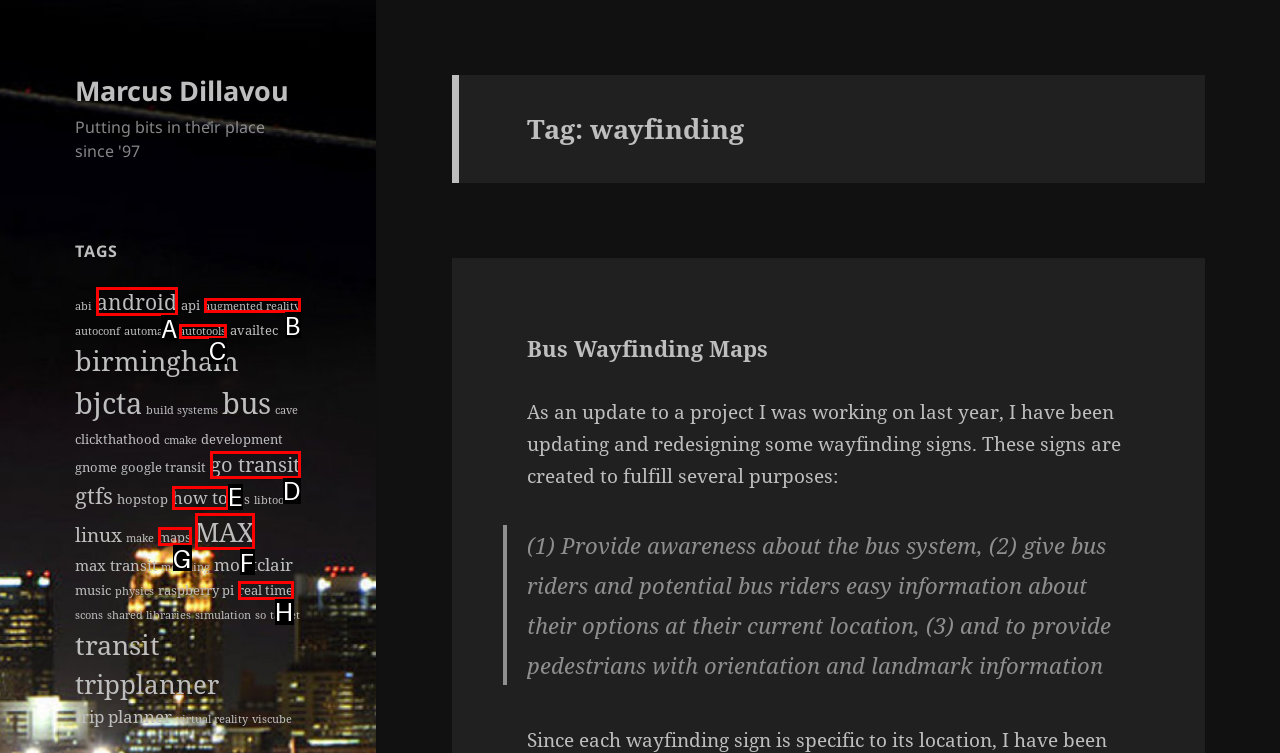Find the UI element described as: maps
Reply with the letter of the appropriate option.

G